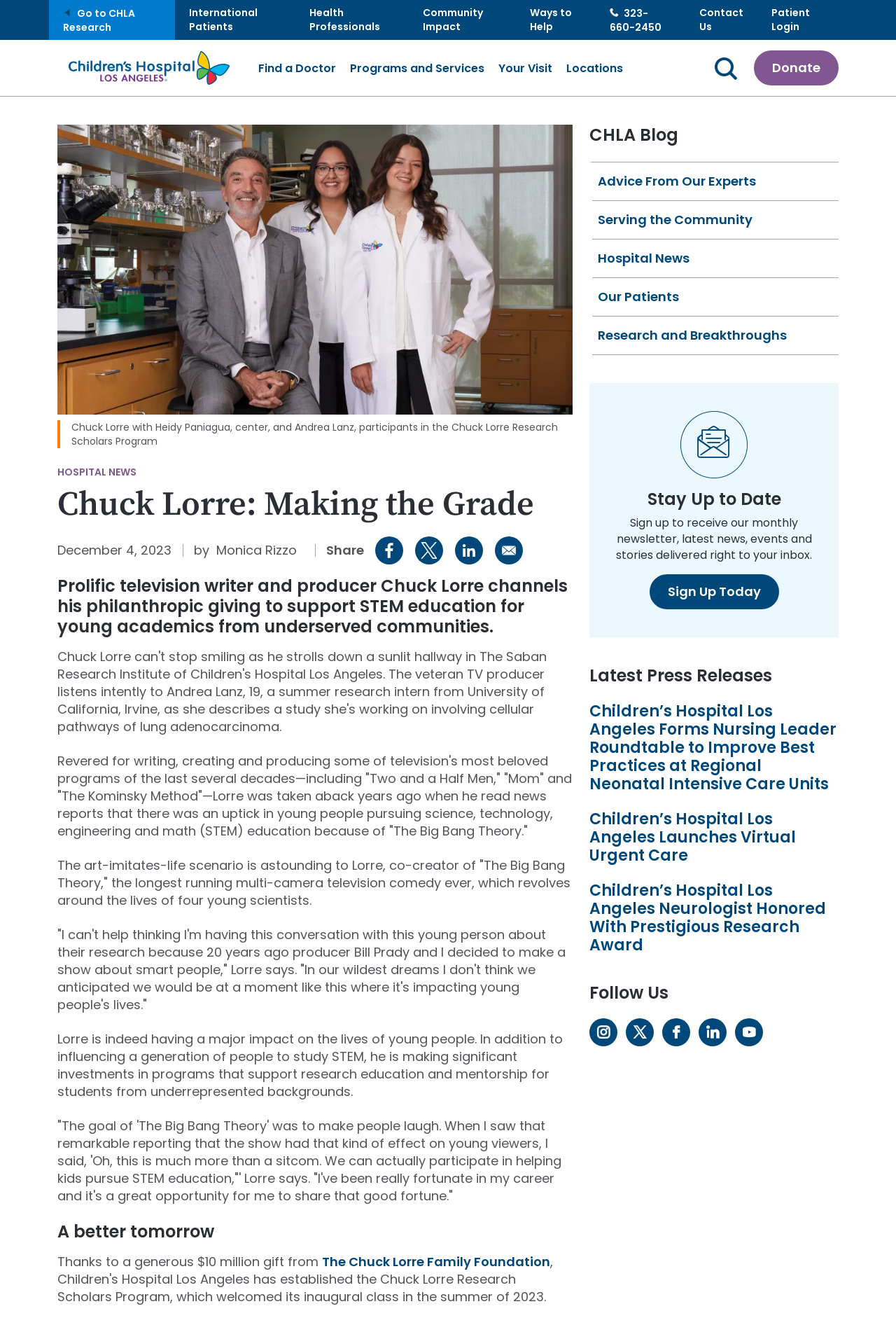Can you specify the bounding box coordinates for the region that should be clicked to fulfill this instruction: "Follow the hospital on Instagram".

[0.658, 0.768, 0.689, 0.79]